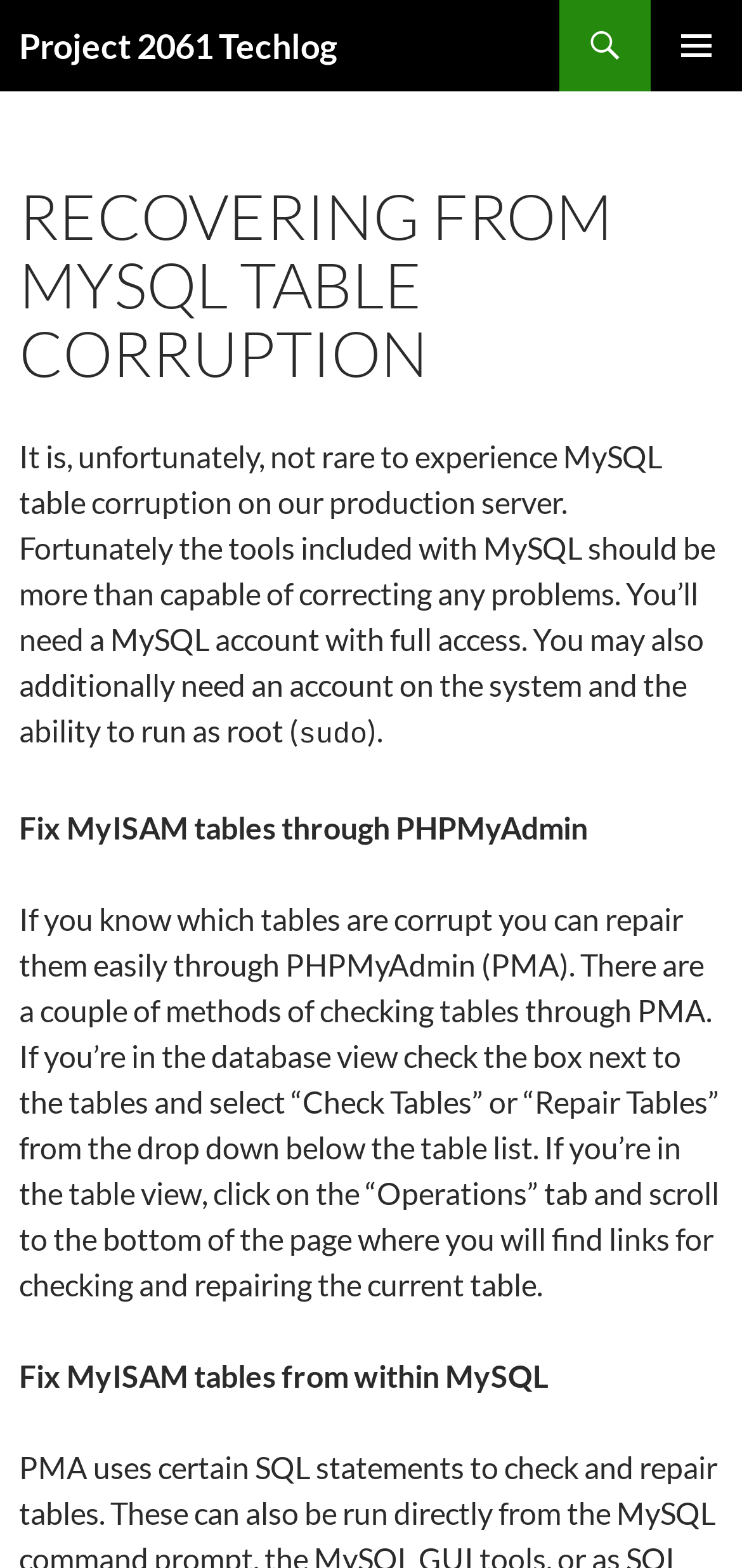Given the webpage screenshot, identify the bounding box of the UI element that matches this description: "Project 2061 Techlog".

[0.026, 0.0, 0.454, 0.058]